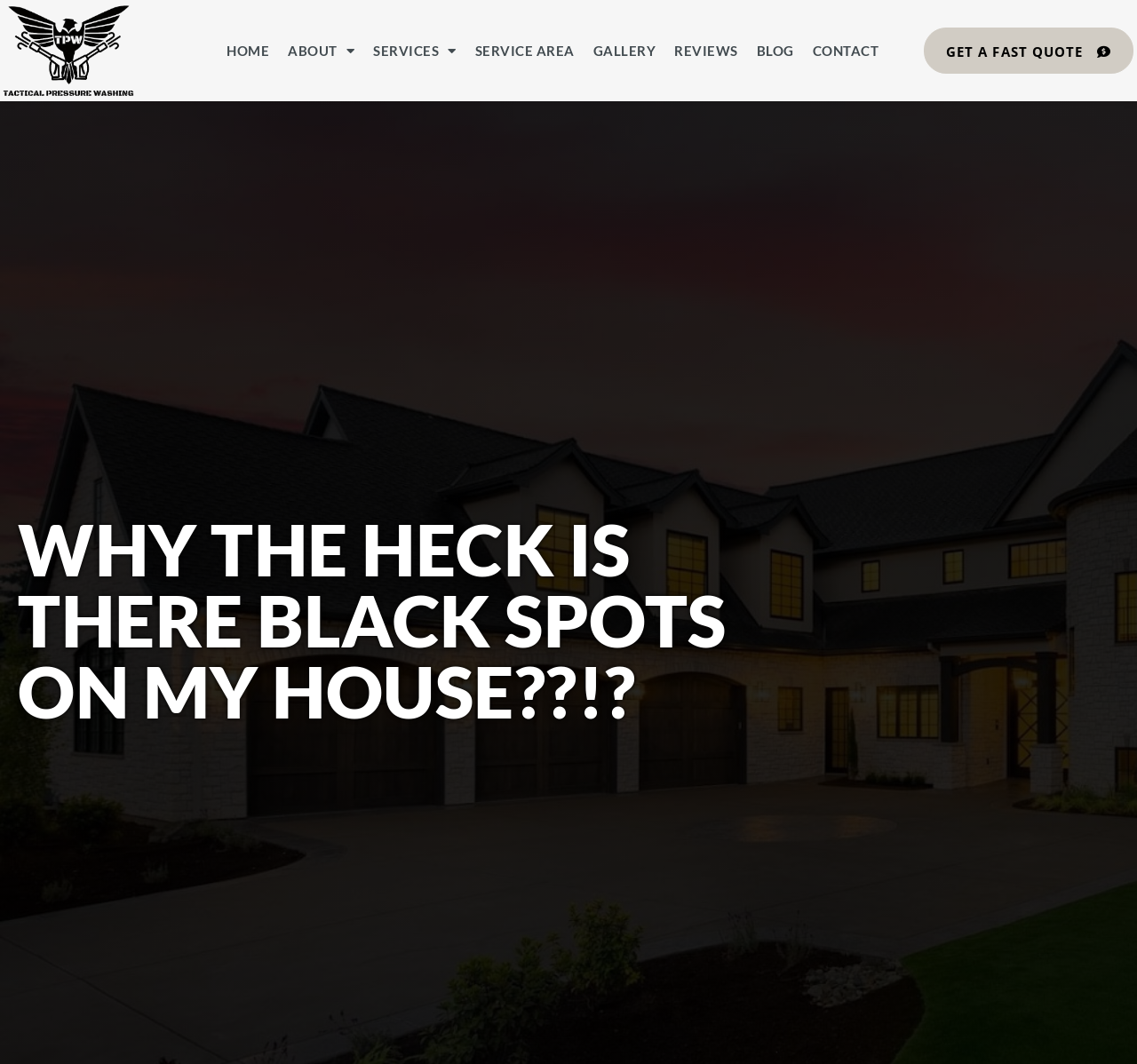Predict the bounding box coordinates of the area that should be clicked to accomplish the following instruction: "read the blog". The bounding box coordinates should consist of four float numbers between 0 and 1, i.e., [left, top, right, bottom].

[0.666, 0.028, 0.698, 0.067]